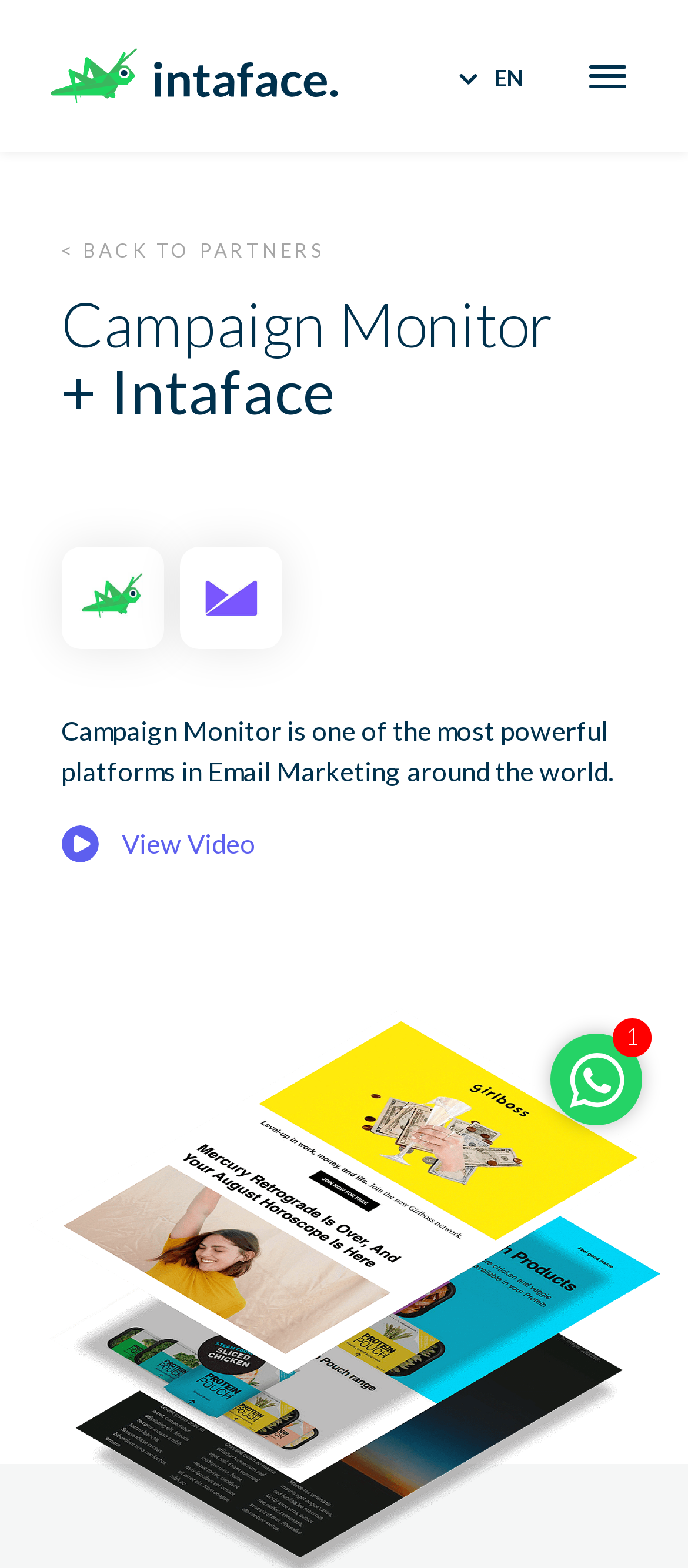Determine which piece of text is the heading of the webpage and provide it.

< BACK TO PARTNERS